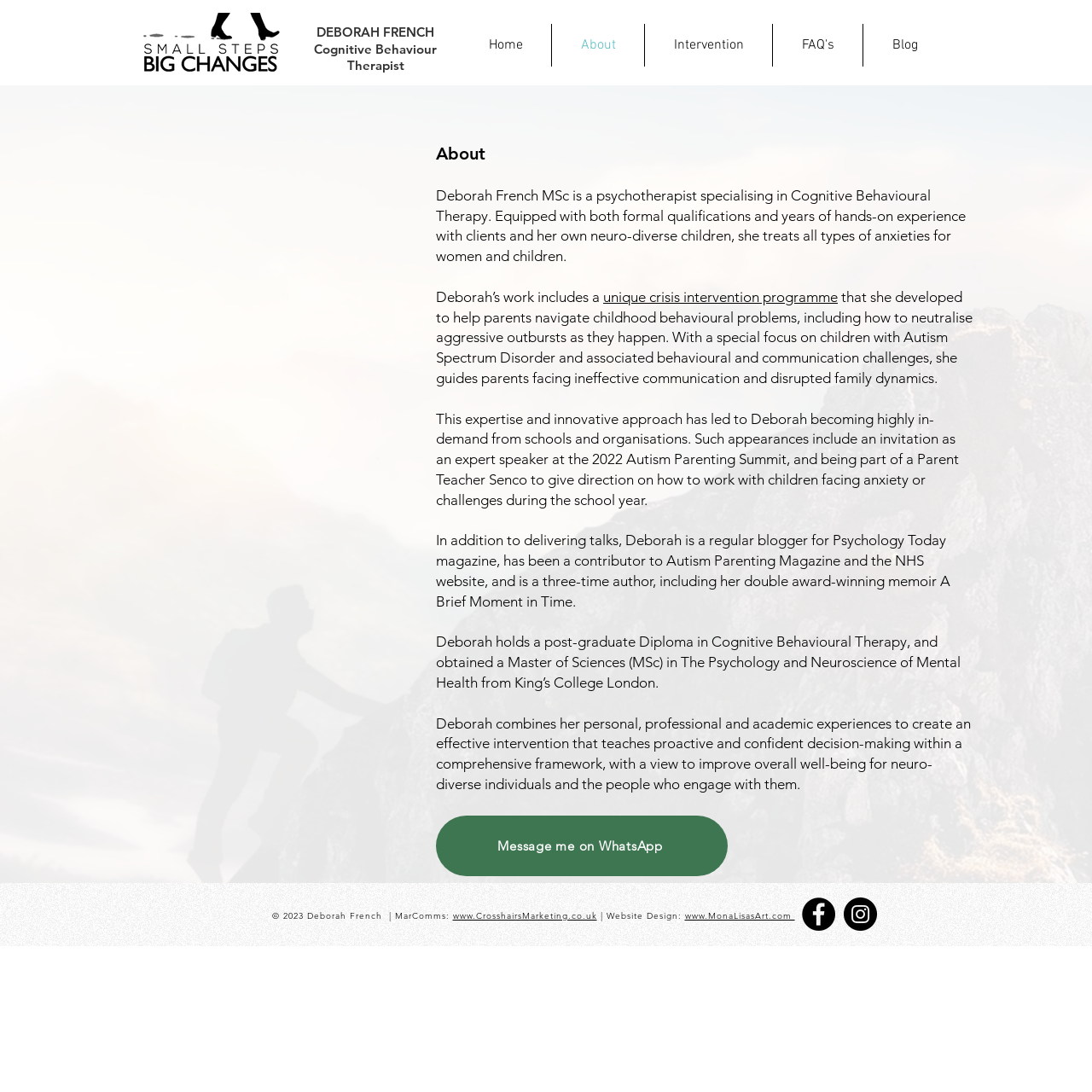What is Deborah French's profession?
Based on the image, answer the question with as much detail as possible.

Based on the webpage, Deborah French is a Cognitive Behaviour Therapist, as indicated by the heading 'Cognitive Behaviour Therapist' below her name.